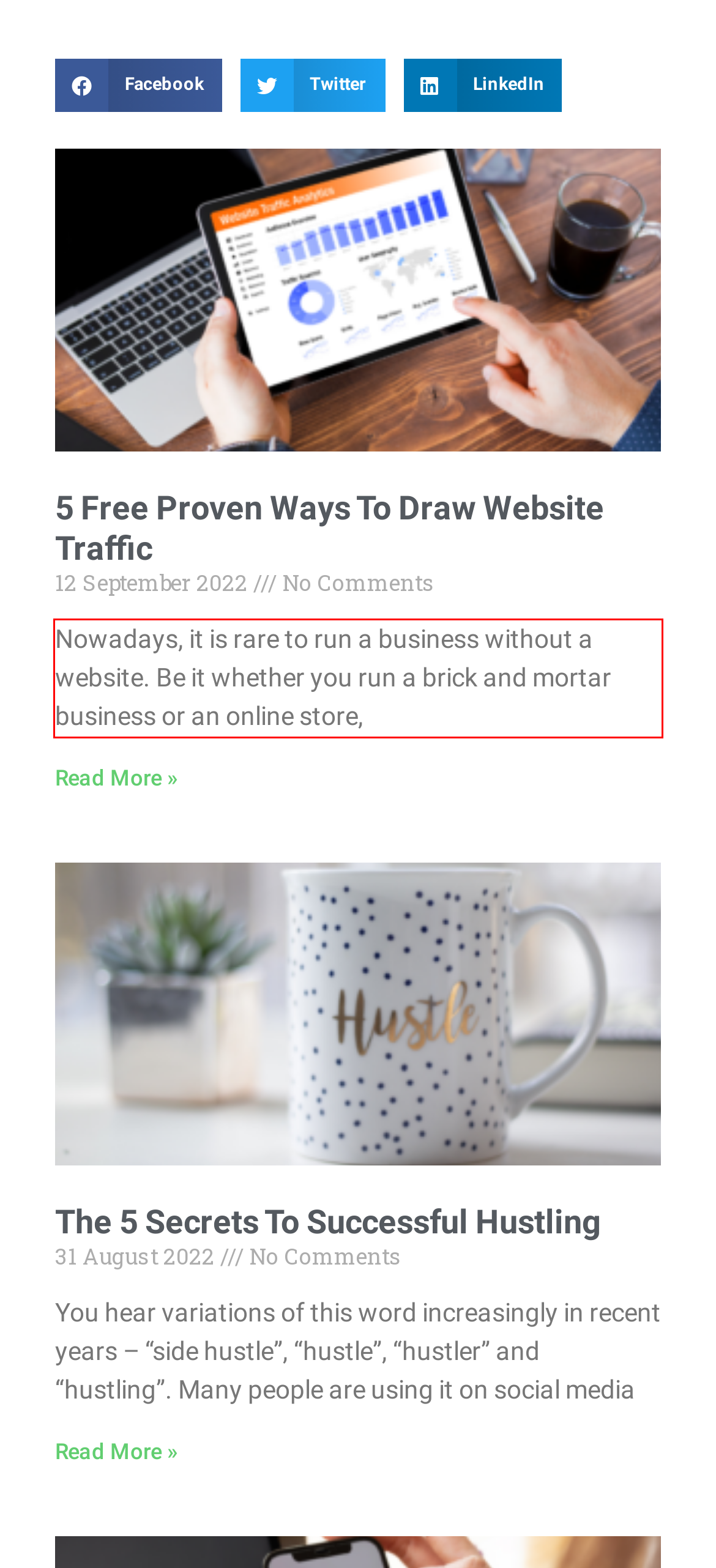You are given a webpage screenshot with a red bounding box around a UI element. Extract and generate the text inside this red bounding box.

Nowadays, it is rare to run a business without a website. Be it whether you run a brick and mortar business or an online store,